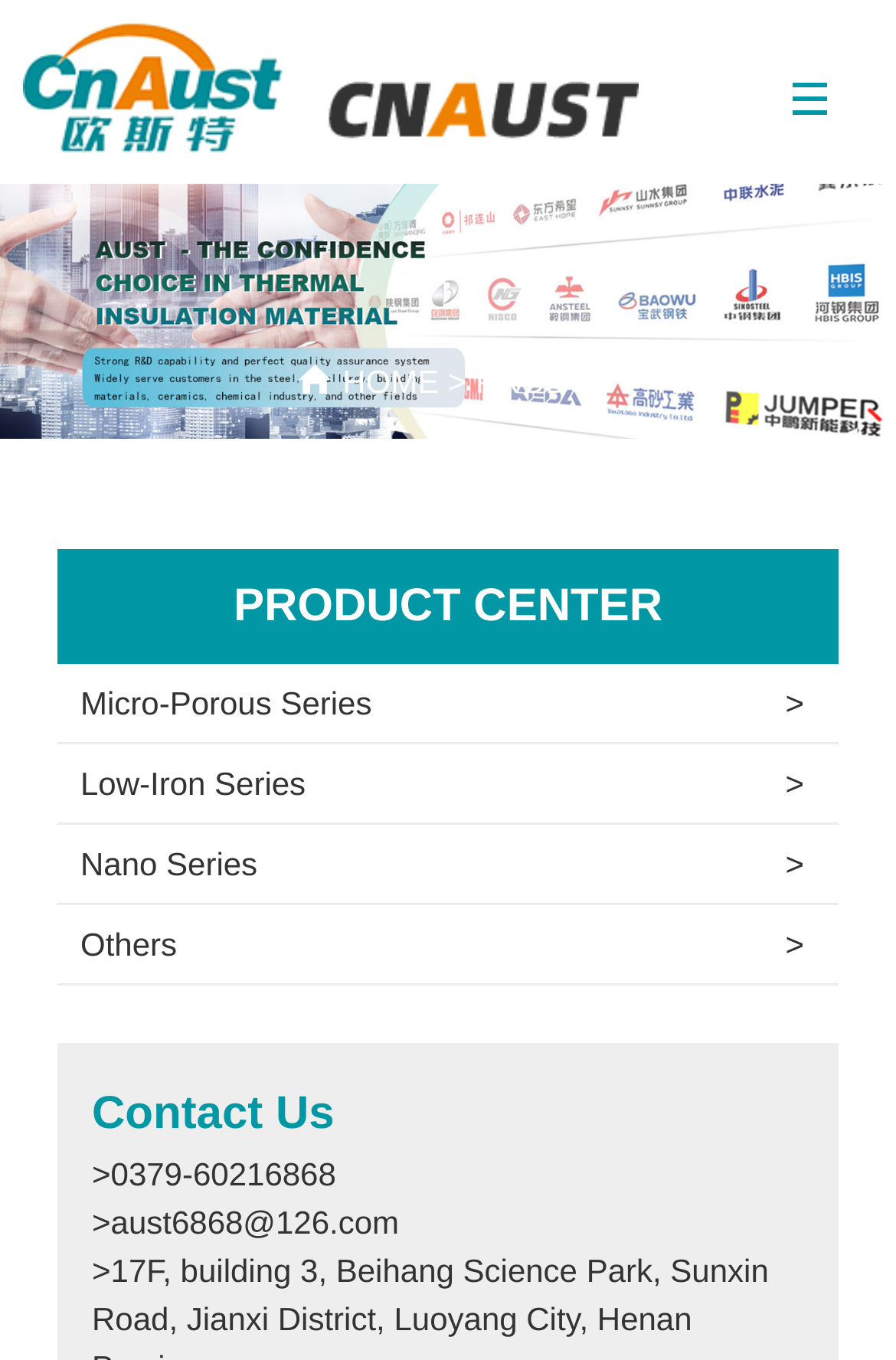Please answer the following question using a single word or phrase: 
What is the main product of the company?

Low Thermal Insulation Brick